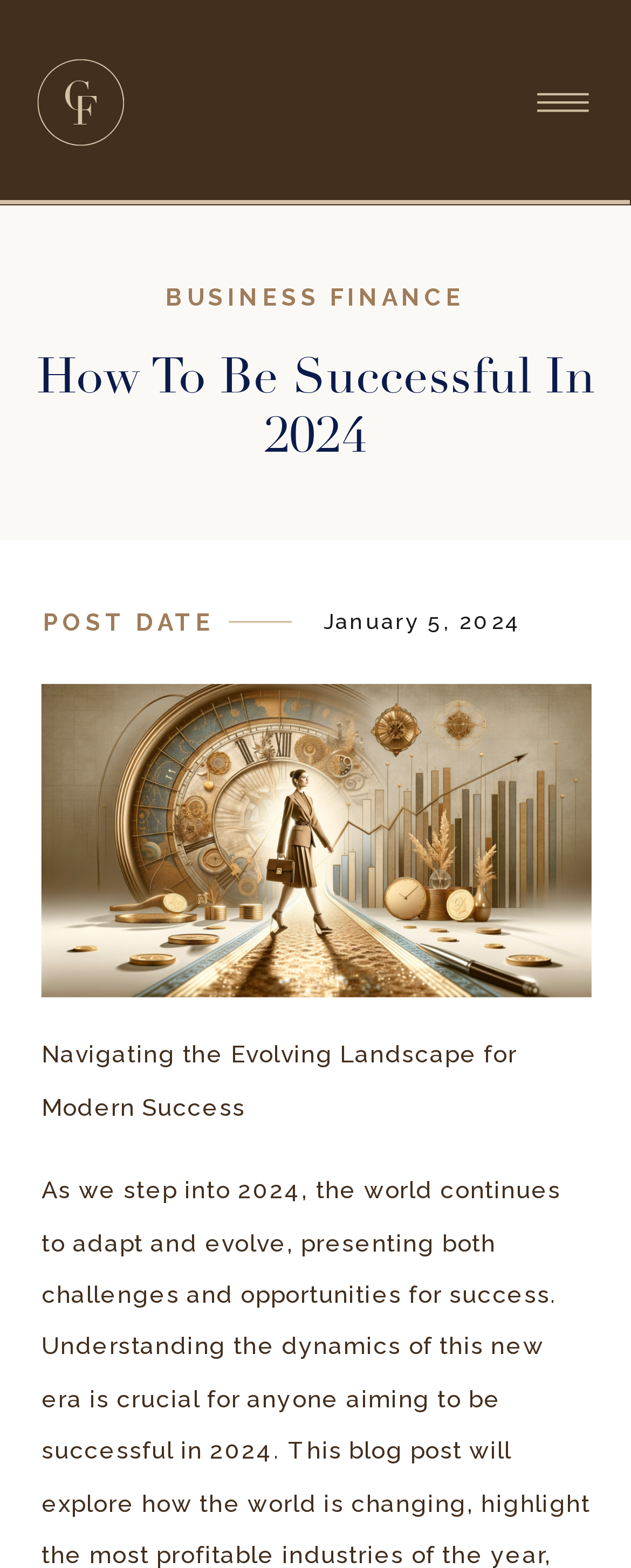Please provide a one-word or phrase answer to the question: 
What is the date of the post?

January 5, 2024